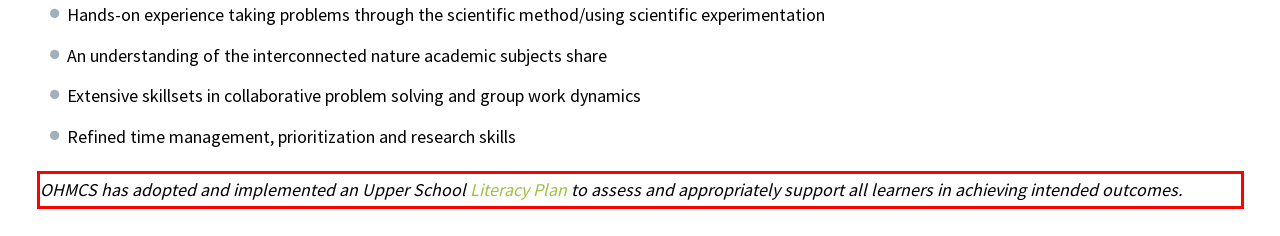Within the screenshot of the webpage, locate the red bounding box and use OCR to identify and provide the text content inside it.

OHMCS has adopted and implemented an Upper School Literacy Plan to assess and appropriately support all learners in achieving intended outcomes.